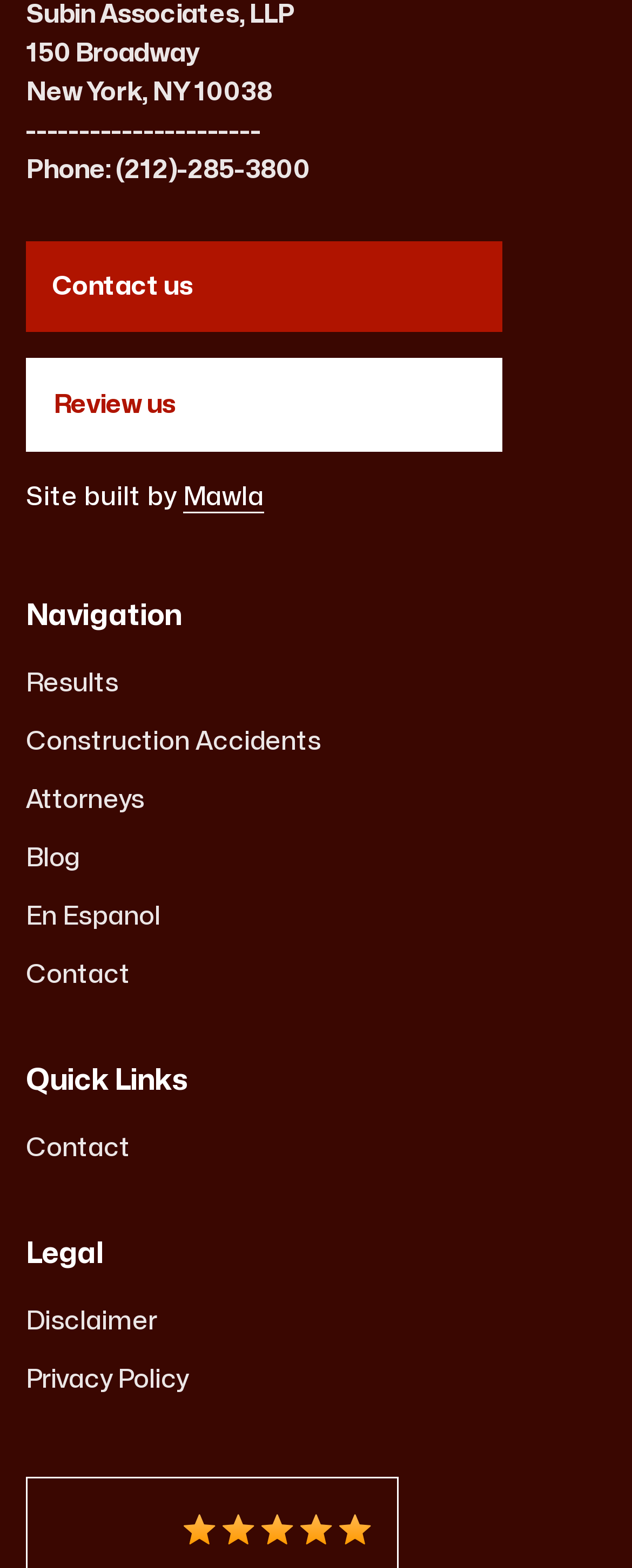Please give the bounding box coordinates of the area that should be clicked to fulfill the following instruction: "Go to Results". The coordinates should be in the format of four float numbers from 0 to 1, i.e., [left, top, right, bottom].

[0.041, 0.423, 0.959, 0.448]